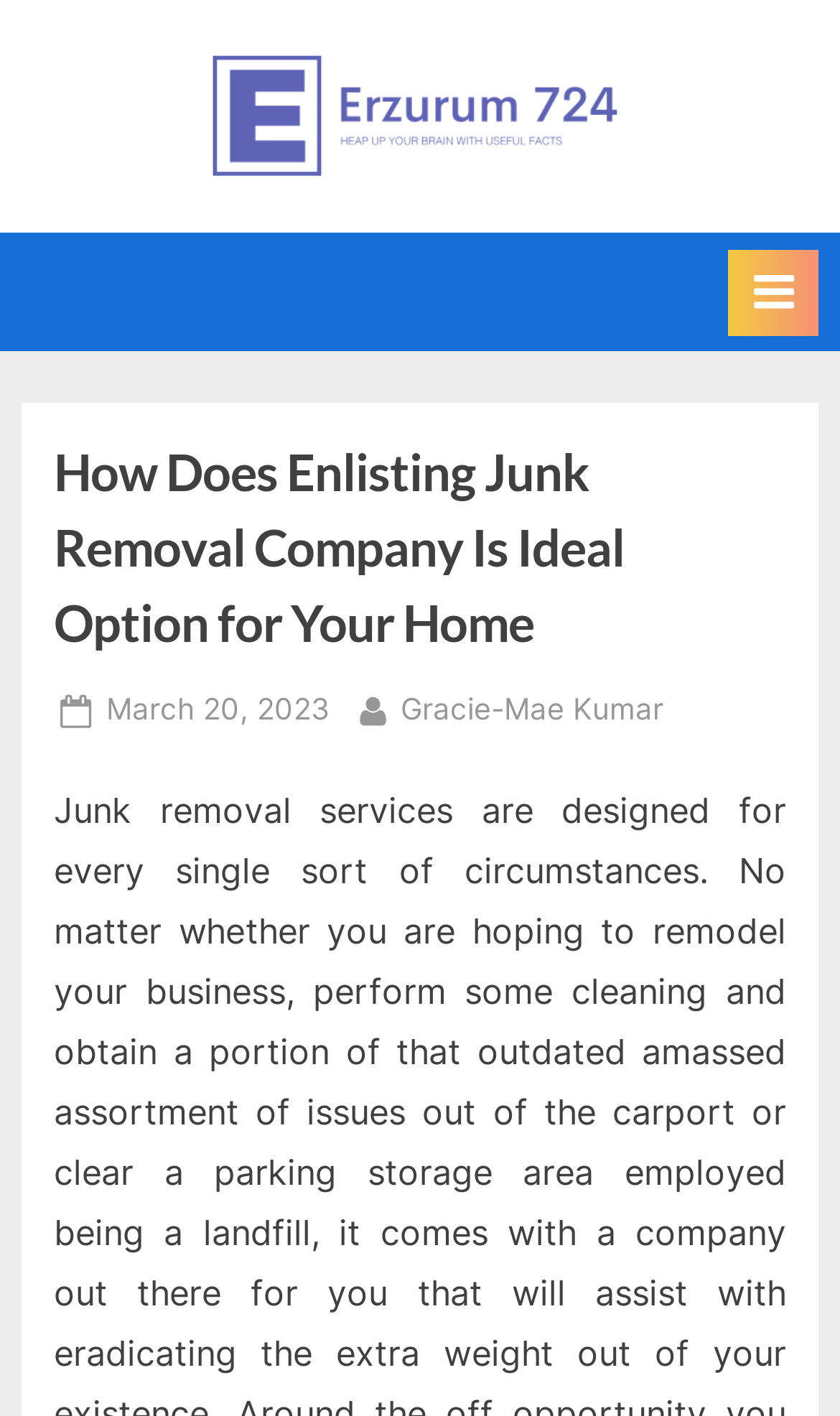Identify and provide the main heading of the webpage.

How Does Enlisting Junk Removal Company Is Ideal Option for Your Home